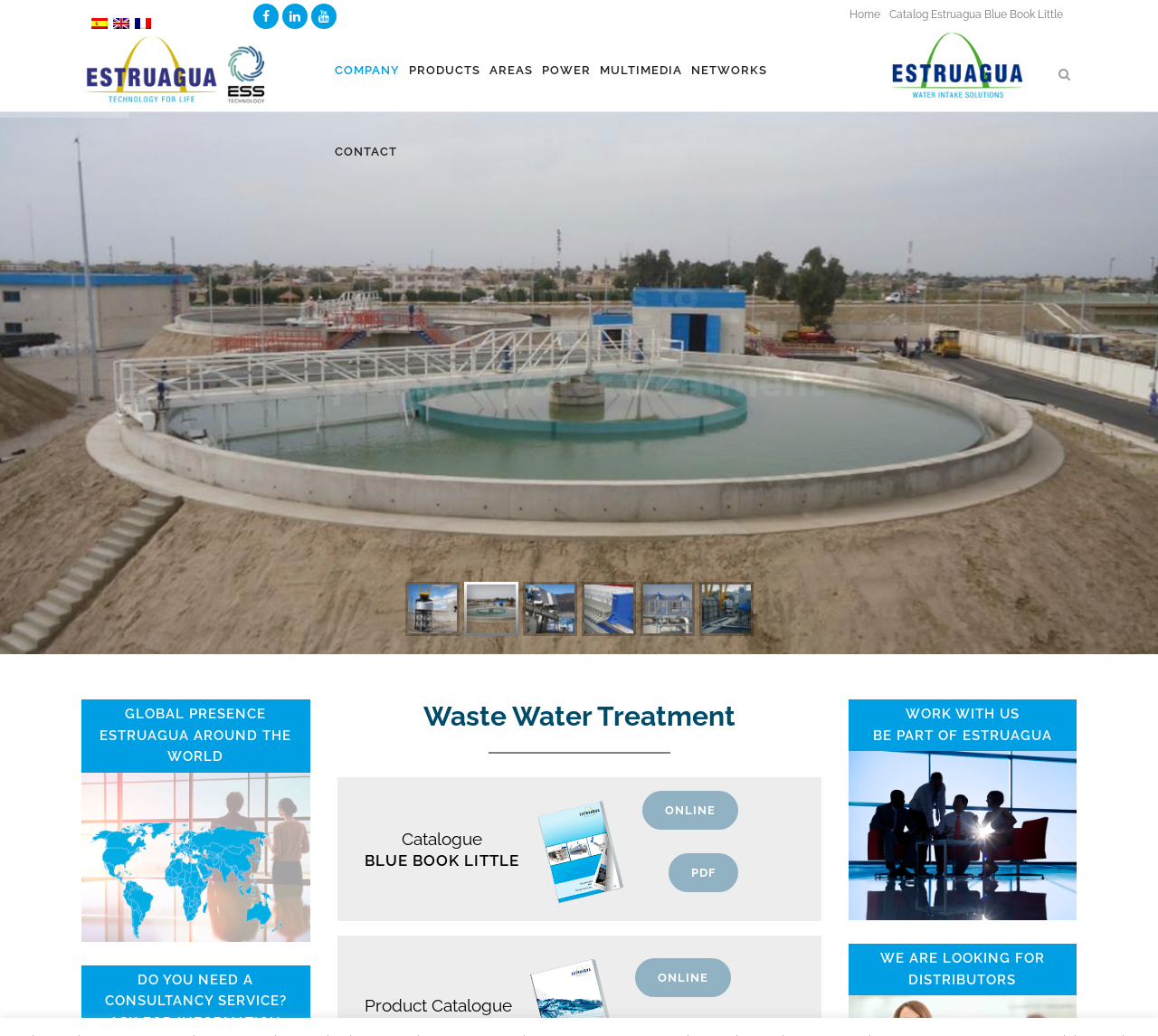Could you provide the bounding box coordinates for the portion of the screen to click to complete this instruction: "Search for something"?

None